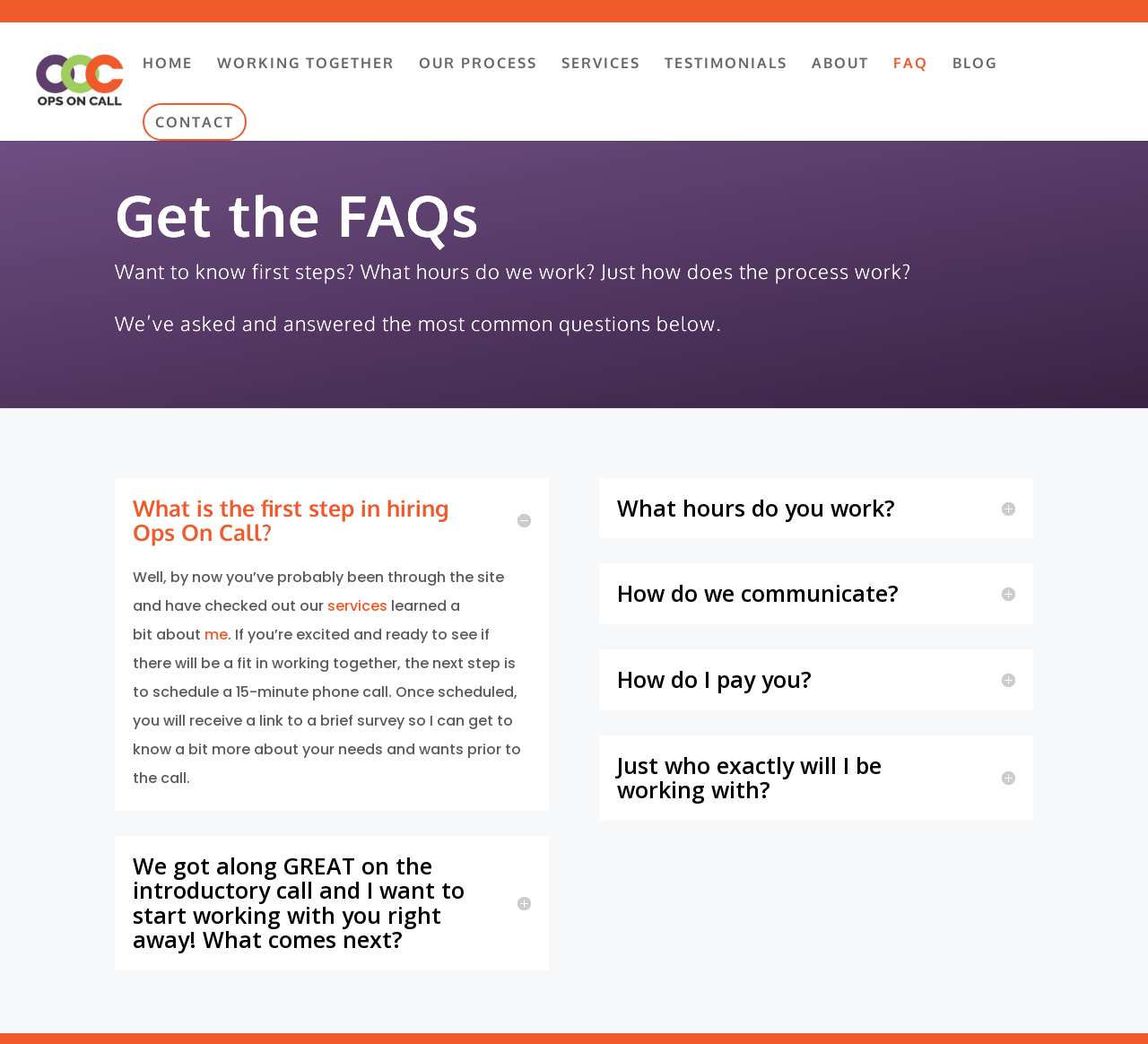Please examine the image and provide a detailed answer to the question: How do I pay Ops On Call?

The webpage does not provide information on how to pay Ops On Call, but it does ask the question 'How do I pay you?' implying that payment details may be discussed or provided later in the process.